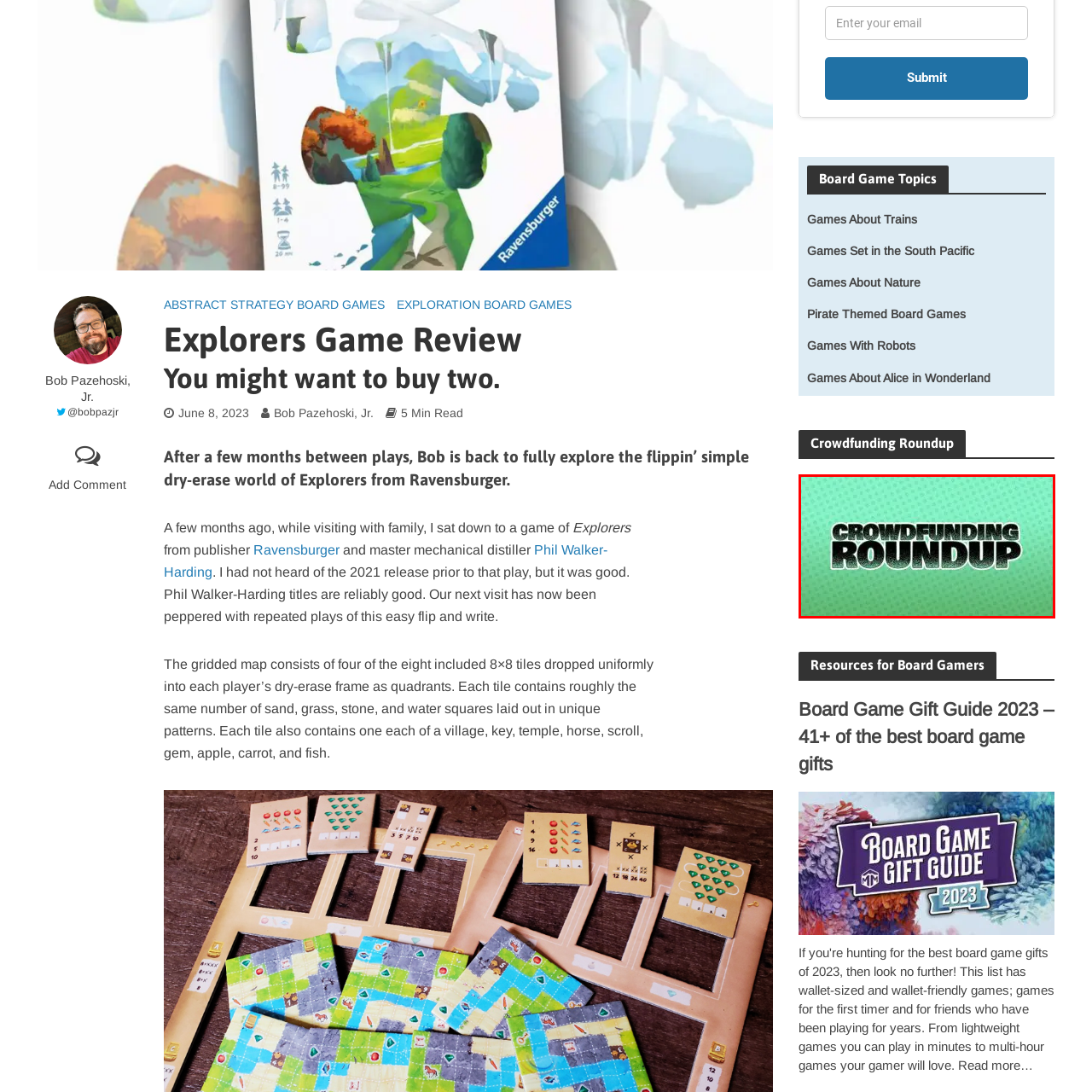Focus on the content within the red box and provide a succinct answer to this question using just one word or phrase: 
What type of font is used in the title?

Lively, engaging